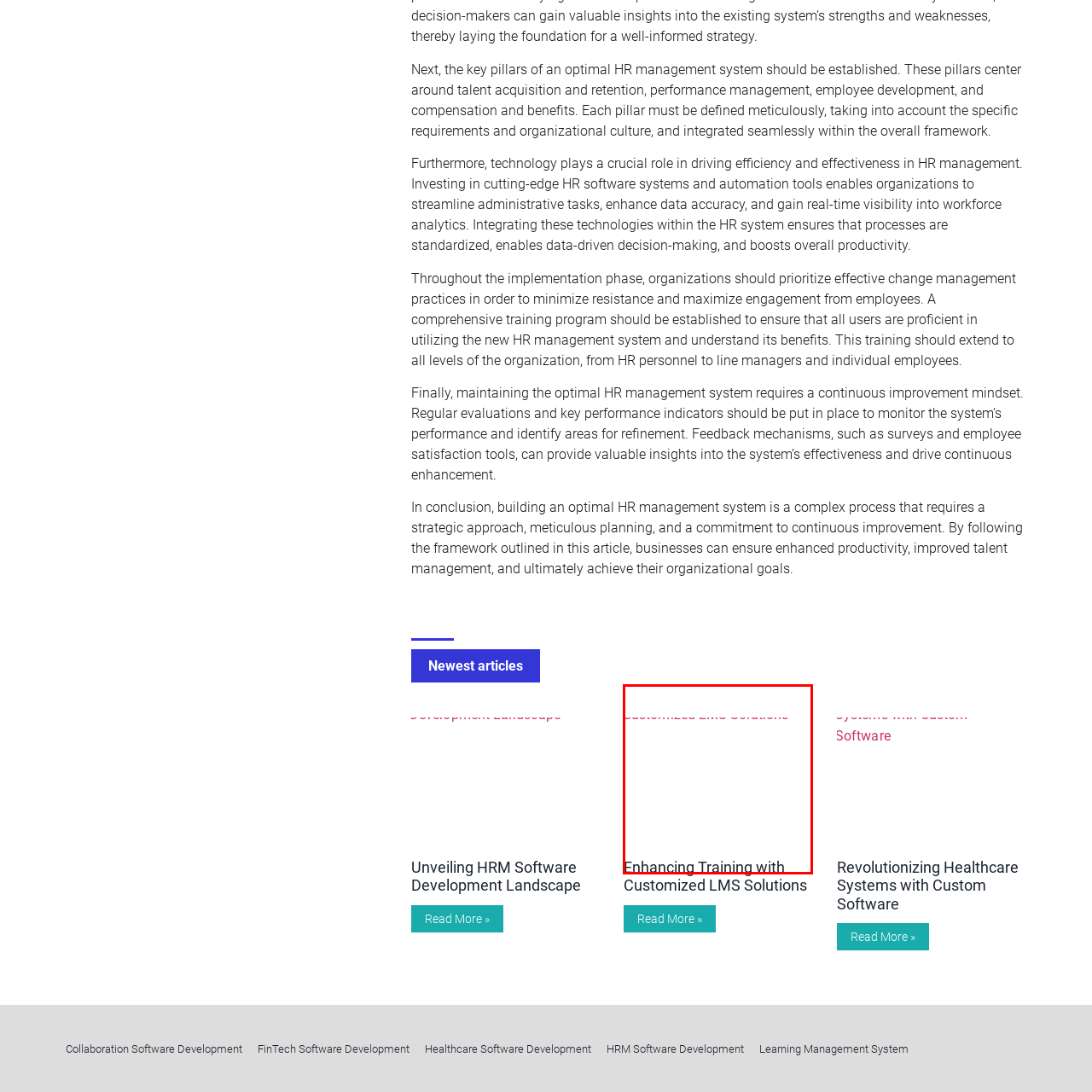Take a close look at the image outlined by the red bounding box and give a detailed response to the subsequent question, with information derived from the image: What is the expected outcome of implementing customized LMS?

The expected outcome of implementing customized LMS is determined by analyzing the caption, which mentions that tailored LMS can 'improve overall training effectiveness'. This suggests that the implementation of customized LMS is expected to lead to improved training effectiveness.